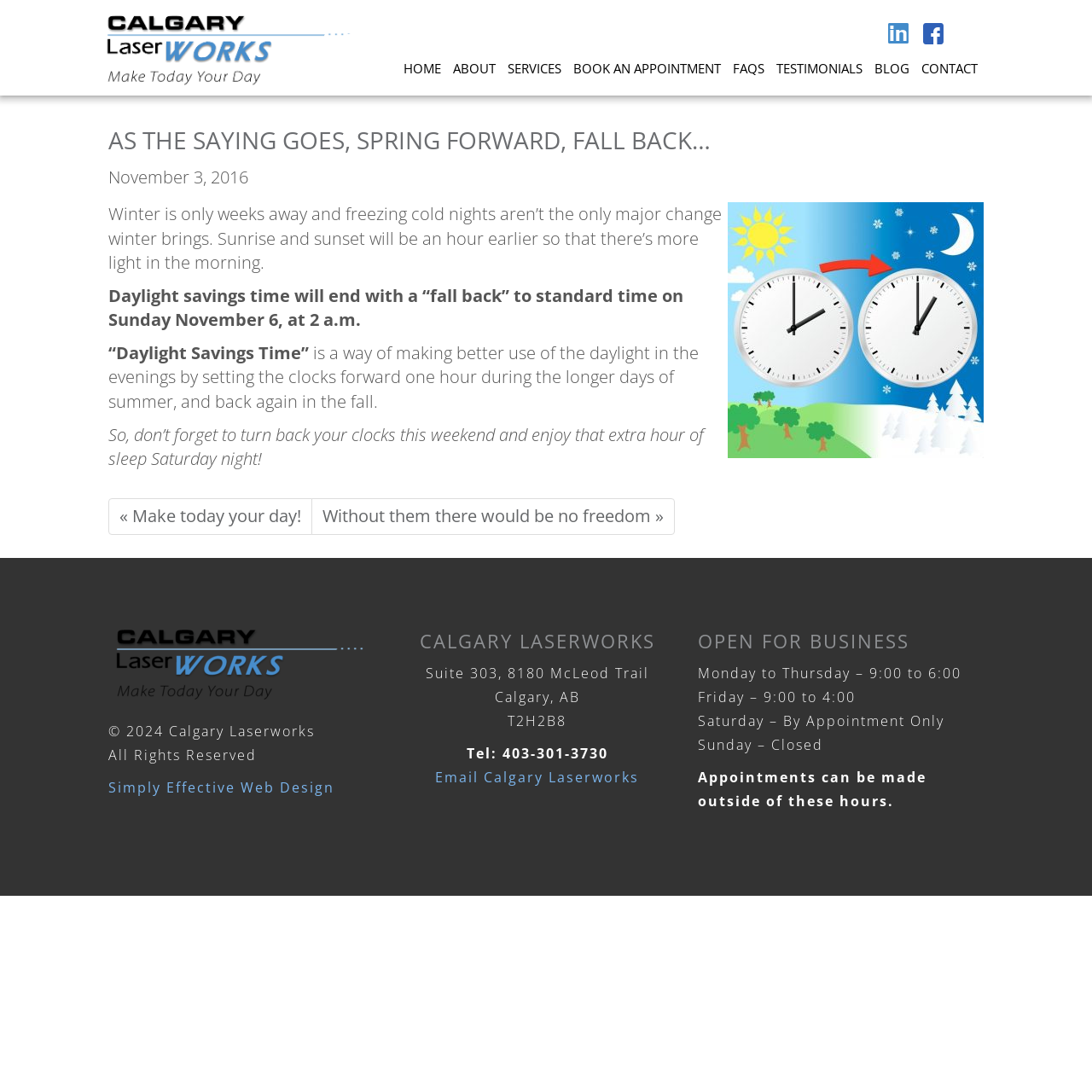Please give a one-word or short phrase response to the following question: 
What is the address of the company?

Suite 303, 8180 McLeod Trail, Calgary, AB T2H2B8